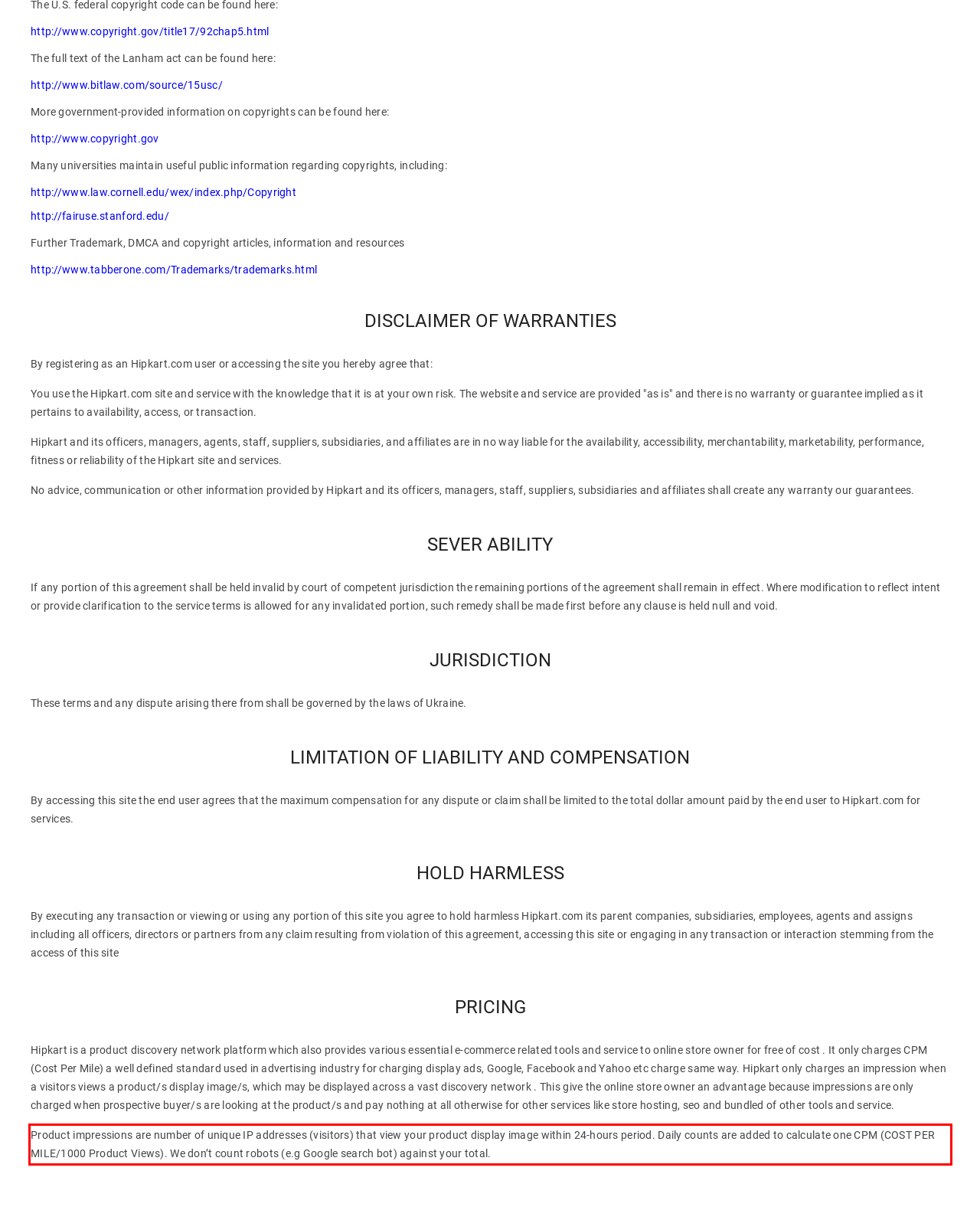Given a screenshot of a webpage containing a red bounding box, perform OCR on the text within this red bounding box and provide the text content.

Product impressions are number of unique IP addresses (visitors) that view your product display image within 24-hours period. Daily counts are added to calculate one CPM (COST PER MILE/1000 Product Views). We don’t count robots (e.g Google search bot) against your total.